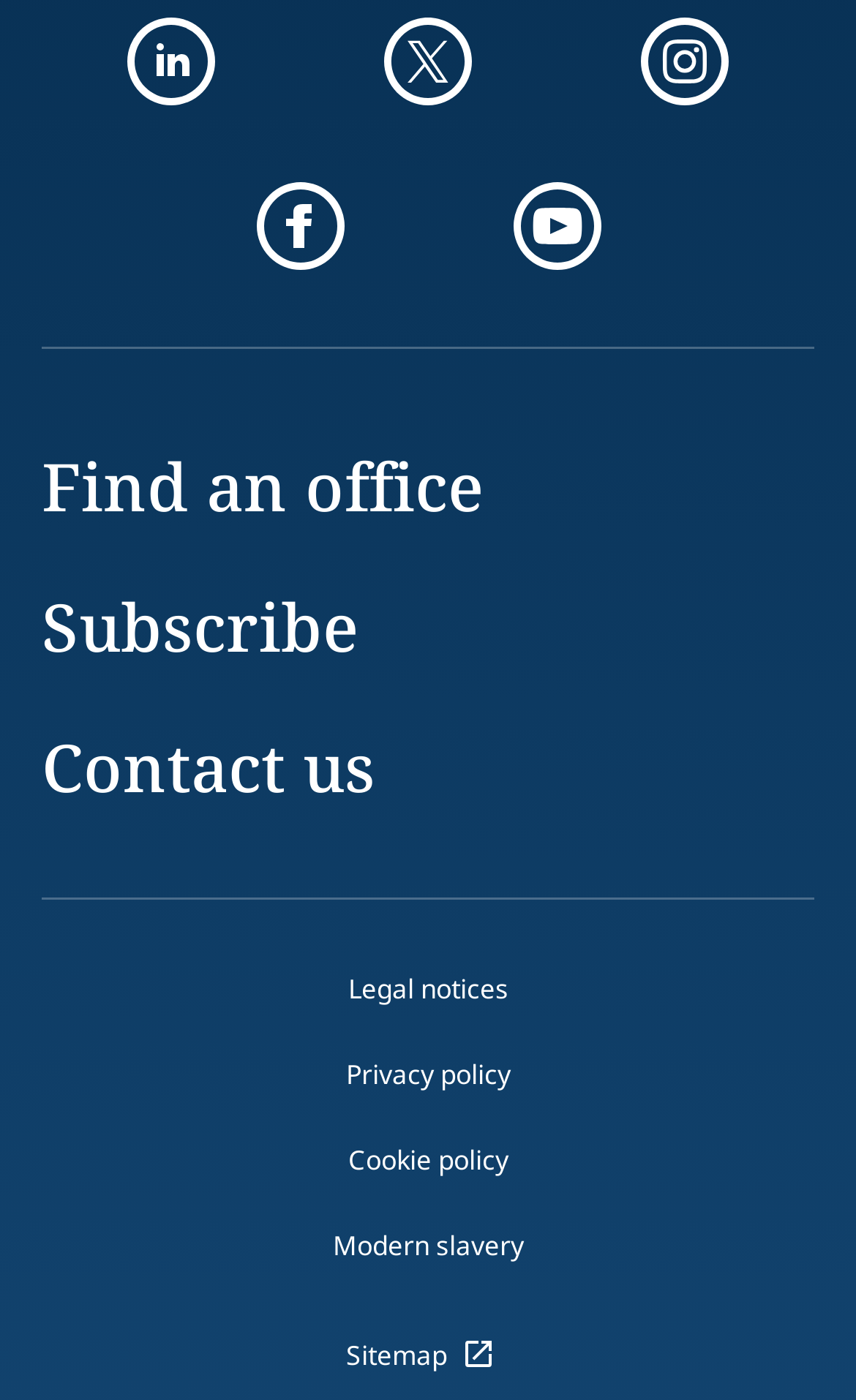Is there a way to contact the website?
Refer to the image and give a detailed answer to the question.

I can see a 'Contact us' link on the webpage, which suggests that there is a way to contact the website or its administrators for inquiries or feedback.